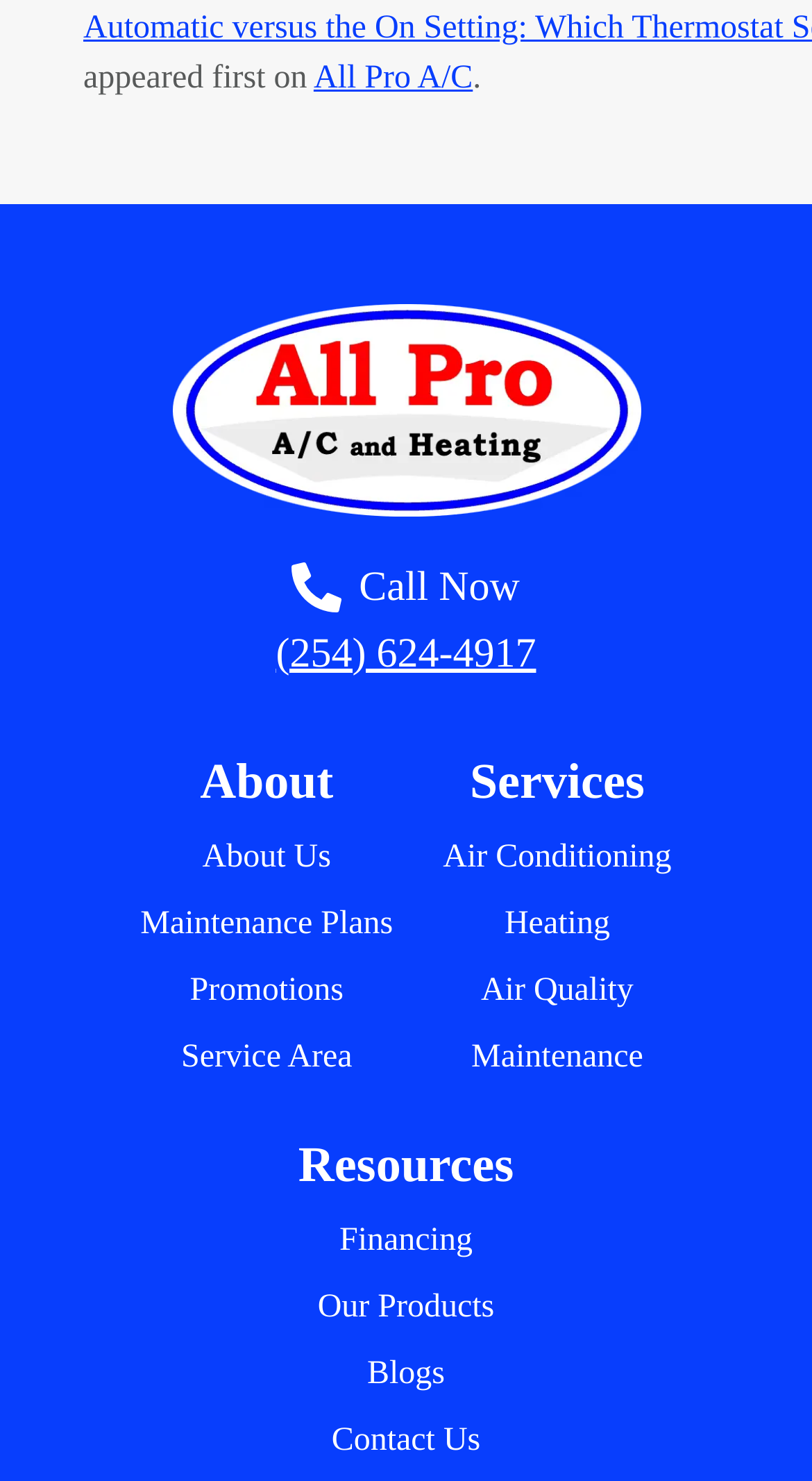Locate the bounding box coordinates of the element's region that should be clicked to carry out the following instruction: "Contact 'Us'". The coordinates need to be four float numbers between 0 and 1, i.e., [left, top, right, bottom].

[0.408, 0.96, 0.592, 0.984]